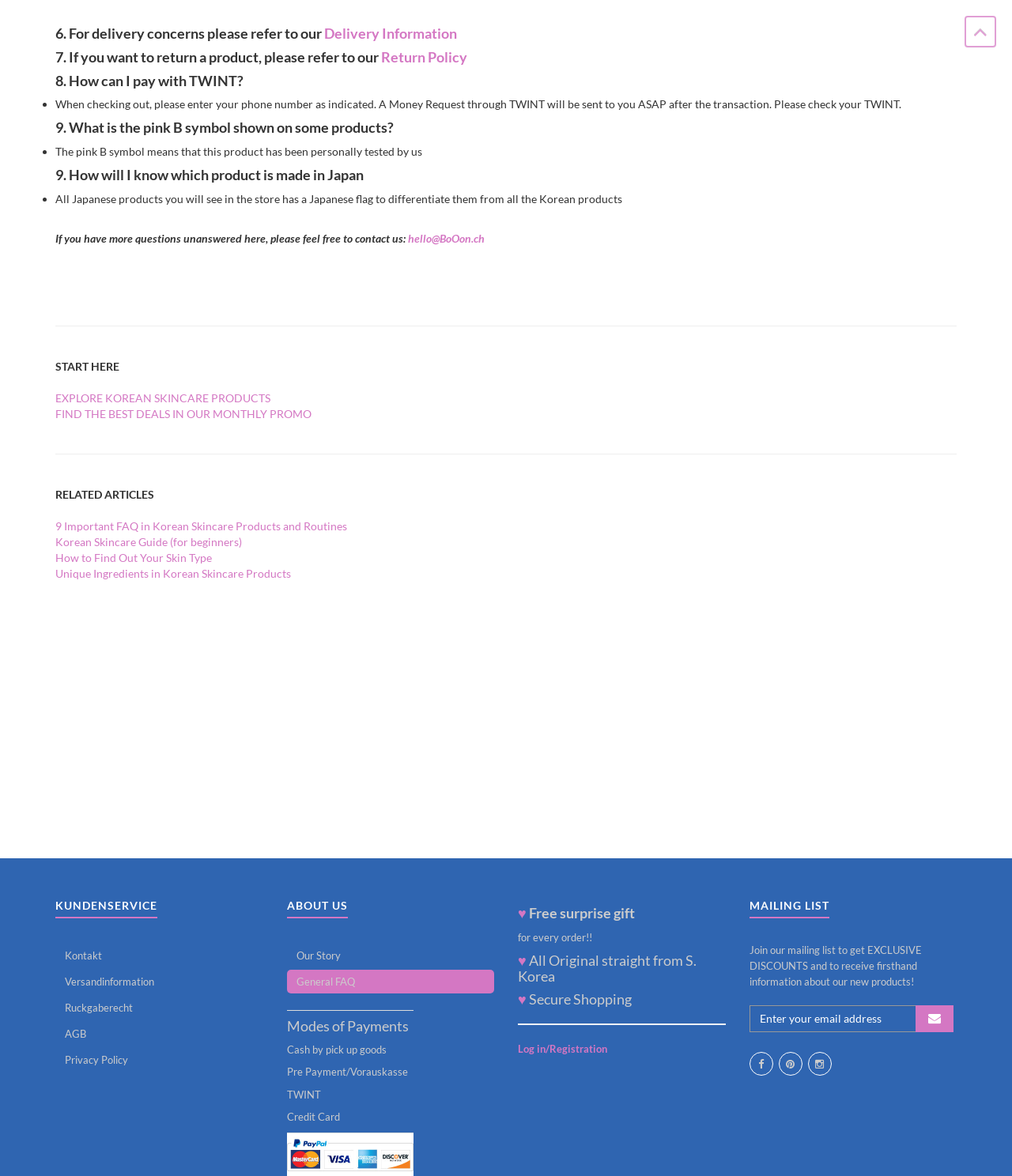Answer the question briefly using a single word or phrase: 
How can I pay with TWINT?

Enter phone number